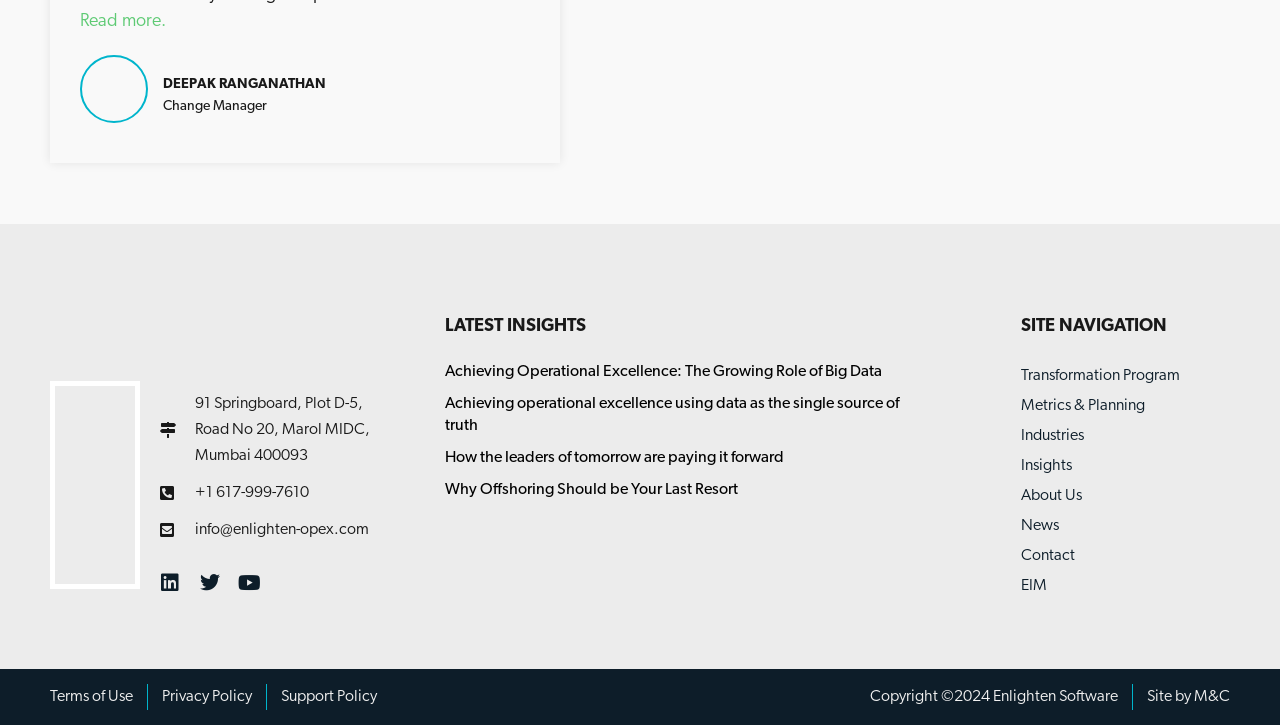Specify the bounding box coordinates of the area that needs to be clicked to achieve the following instruction: "Contact the company".

[0.798, 0.746, 0.942, 0.787]